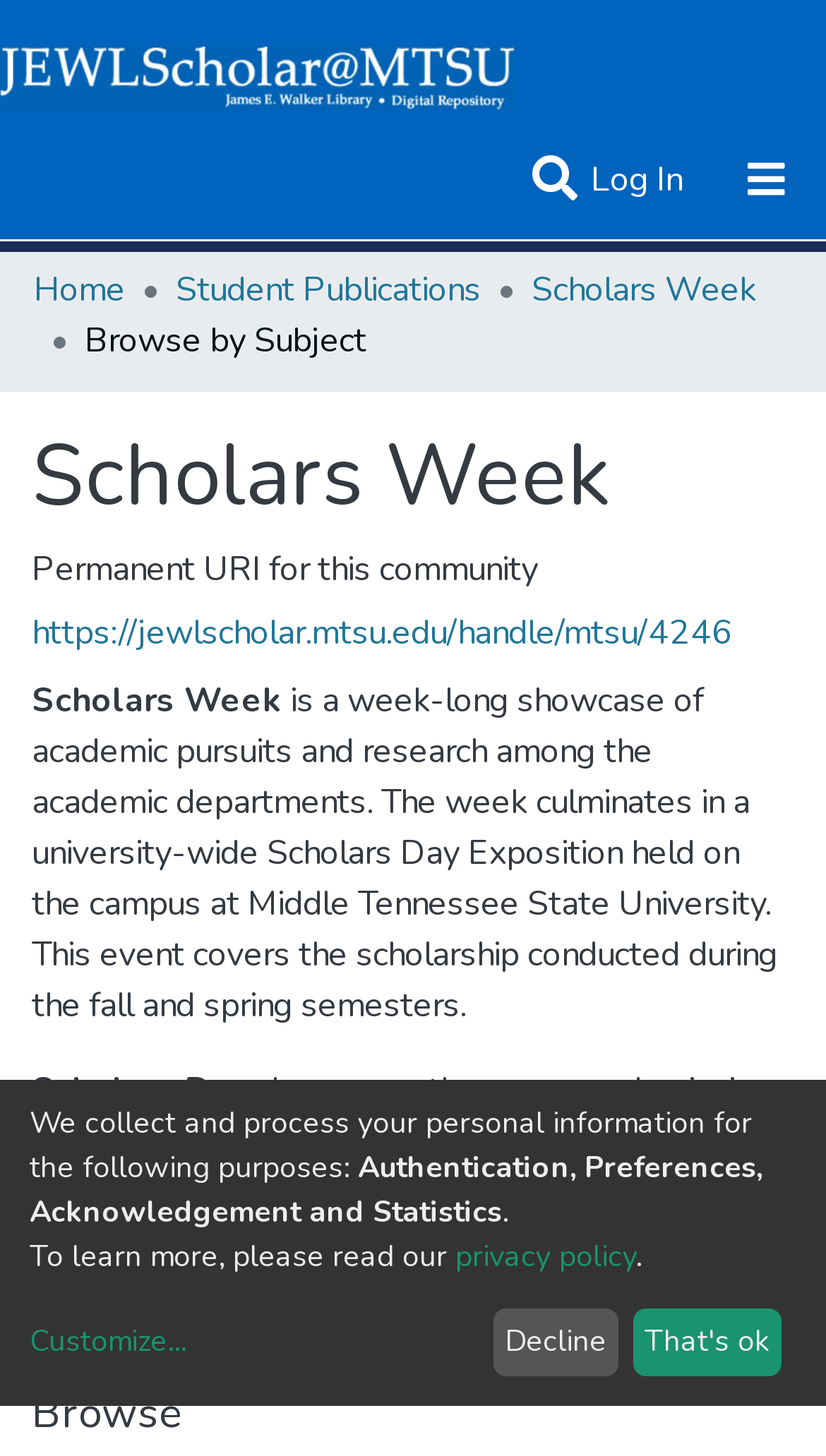Extract the bounding box of the UI element described as: "×".

None